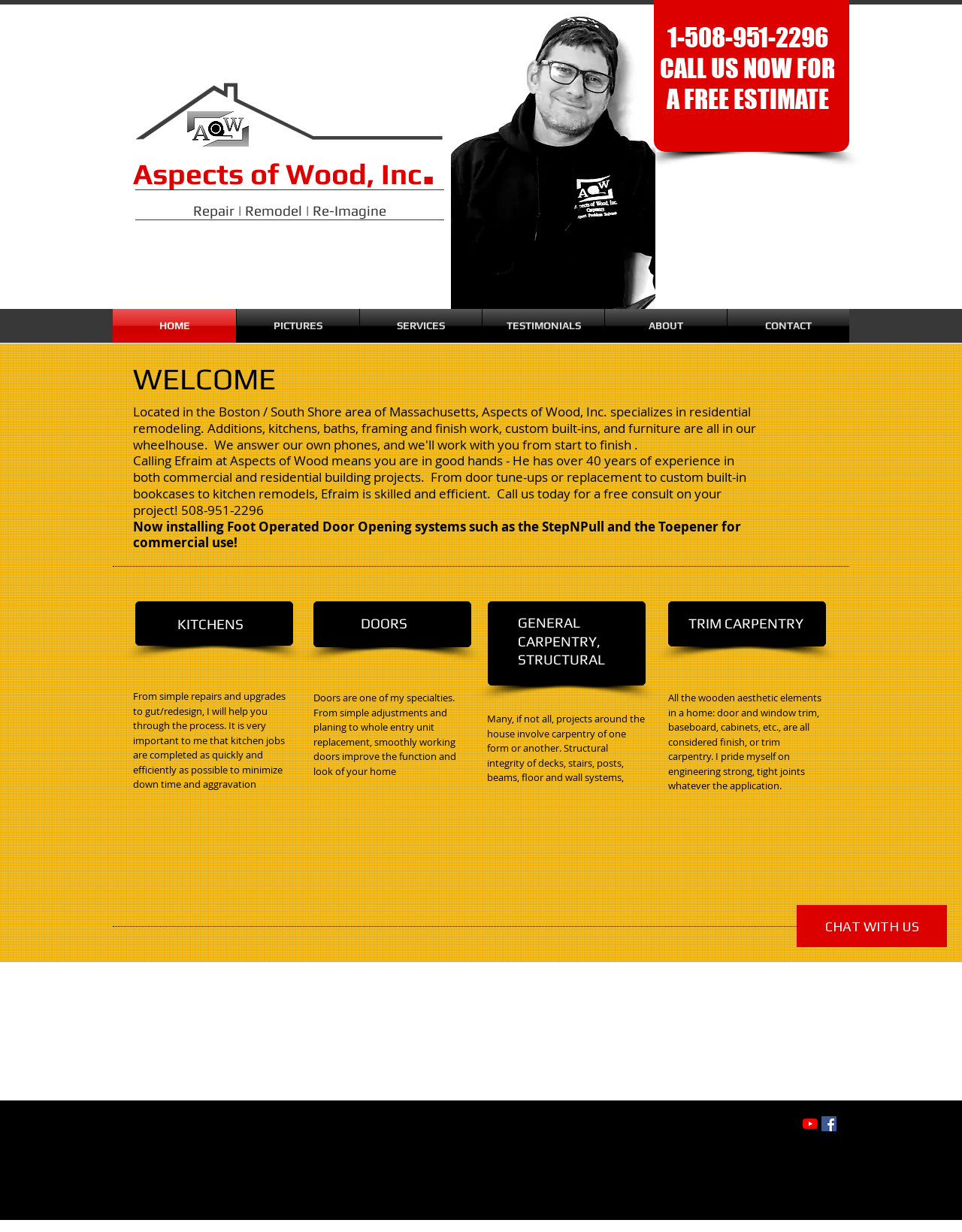What services does the company offer?
Give a single word or phrase as your answer by examining the image.

KITCHENS, DOORS, GENERAL CARPENTRY, STRUCTURAL, TRIM CARPENTRY